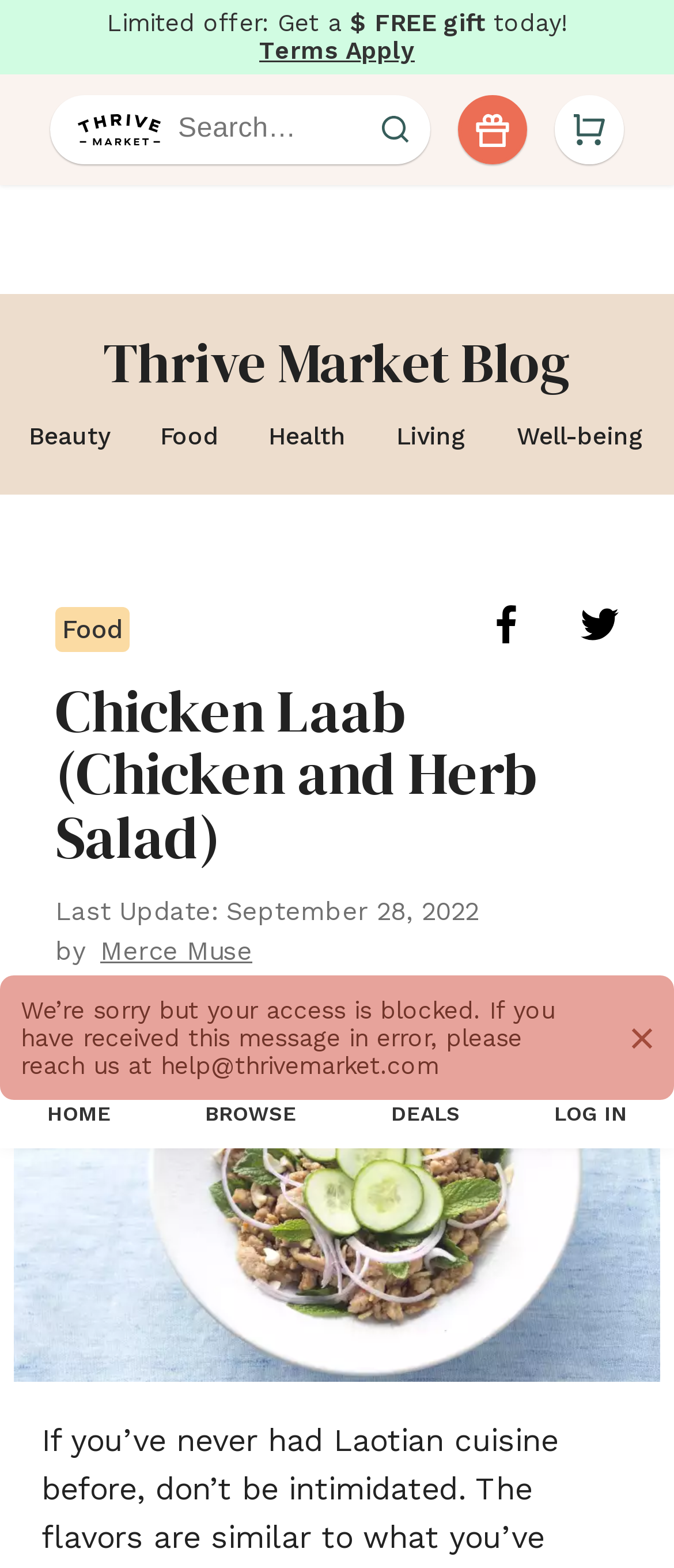What is the last update date of the article?
Kindly offer a comprehensive and detailed response to the question.

The last update date of the article can be found in the static text element with the text 'Last Update: September 28, 2022' which is located below the heading element with the text 'Chicken Laab (Chicken and Herb Salad)'.